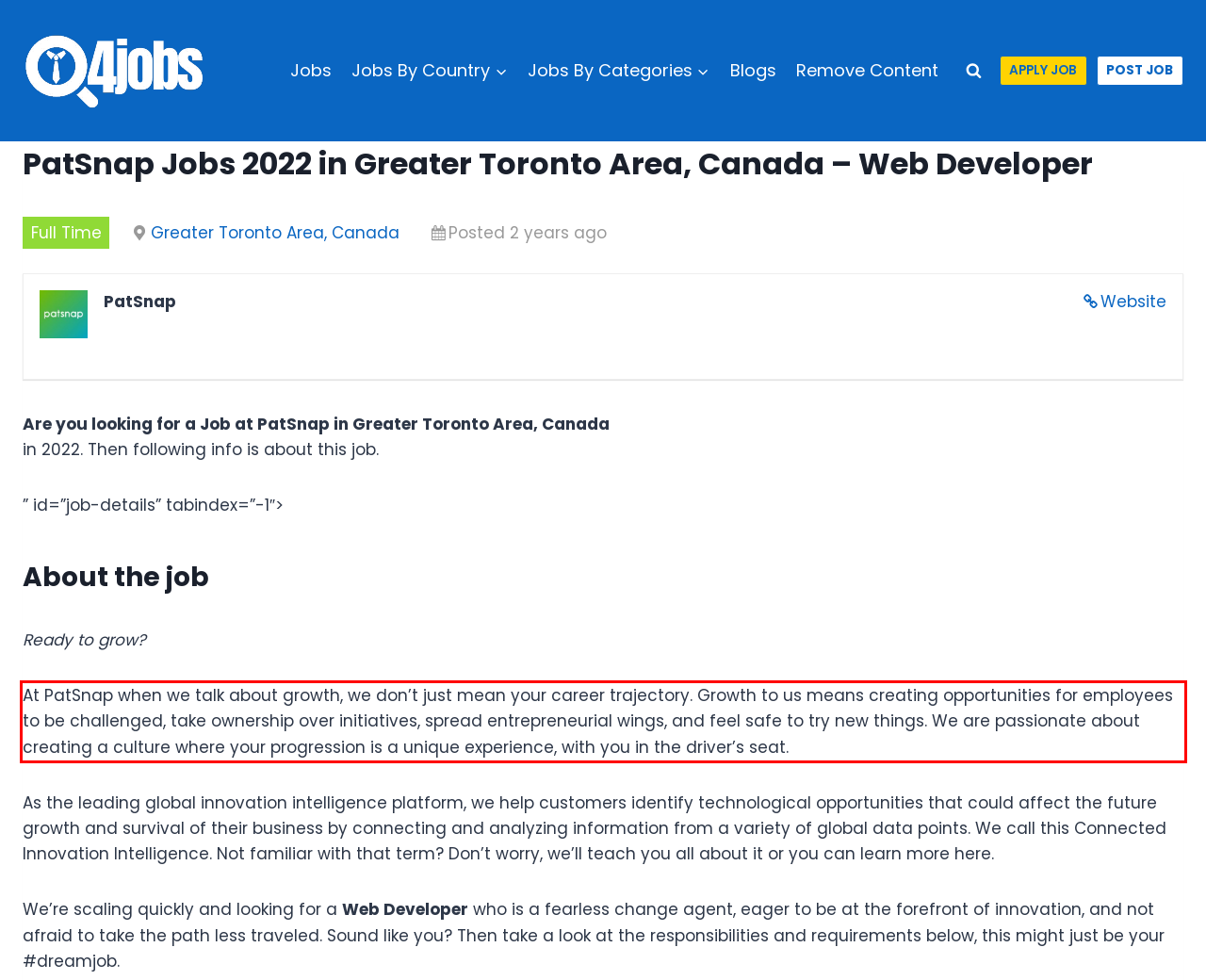The screenshot you have been given contains a UI element surrounded by a red rectangle. Use OCR to read and extract the text inside this red rectangle.

At PatSnap when we talk about growth, we don’t just mean your career trajectory. Growth to us means creating opportunities for employees to be challenged, take ownership over initiatives, spread entrepreneurial wings, and feel safe to try new things. We are passionate about creating a culture where your progression is a unique experience, with you in the driver’s seat.